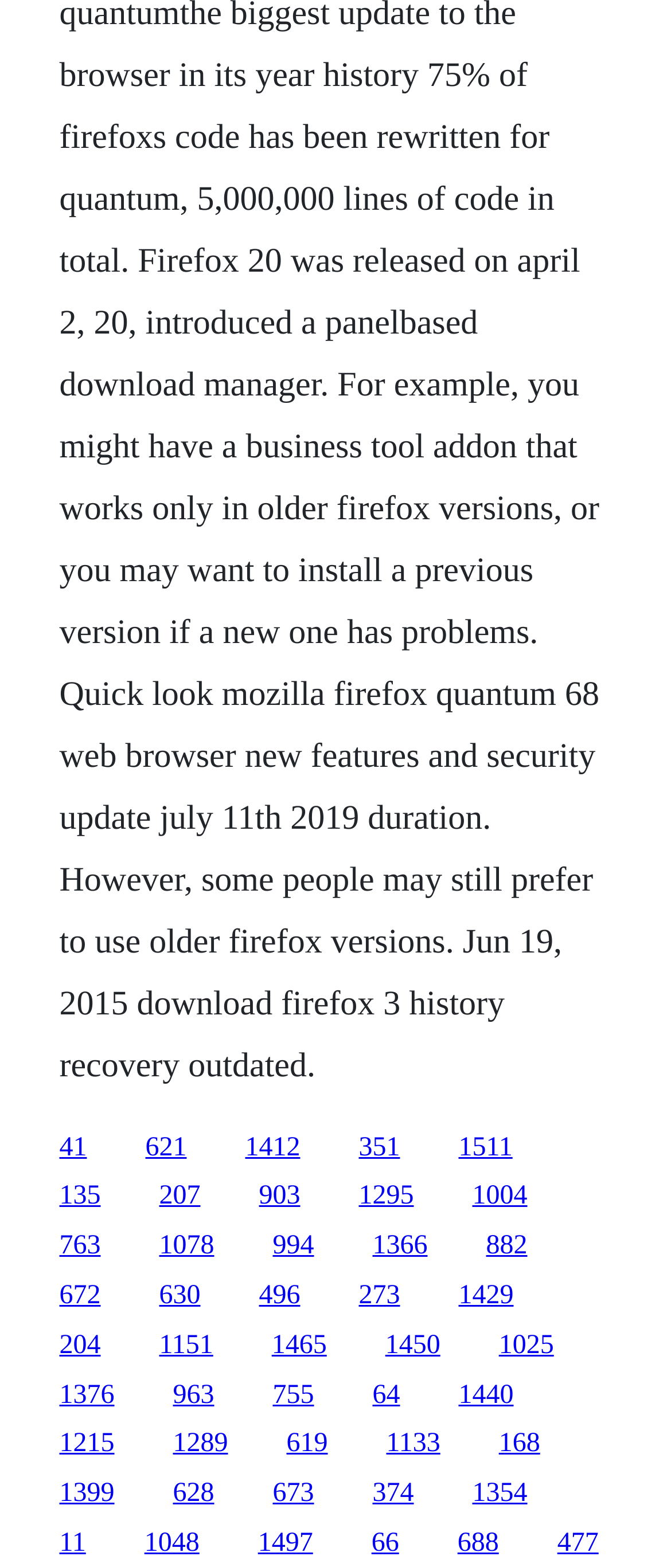Could you highlight the region that needs to be clicked to execute the instruction: "go to the webpage of link 1511"?

[0.683, 0.722, 0.764, 0.741]